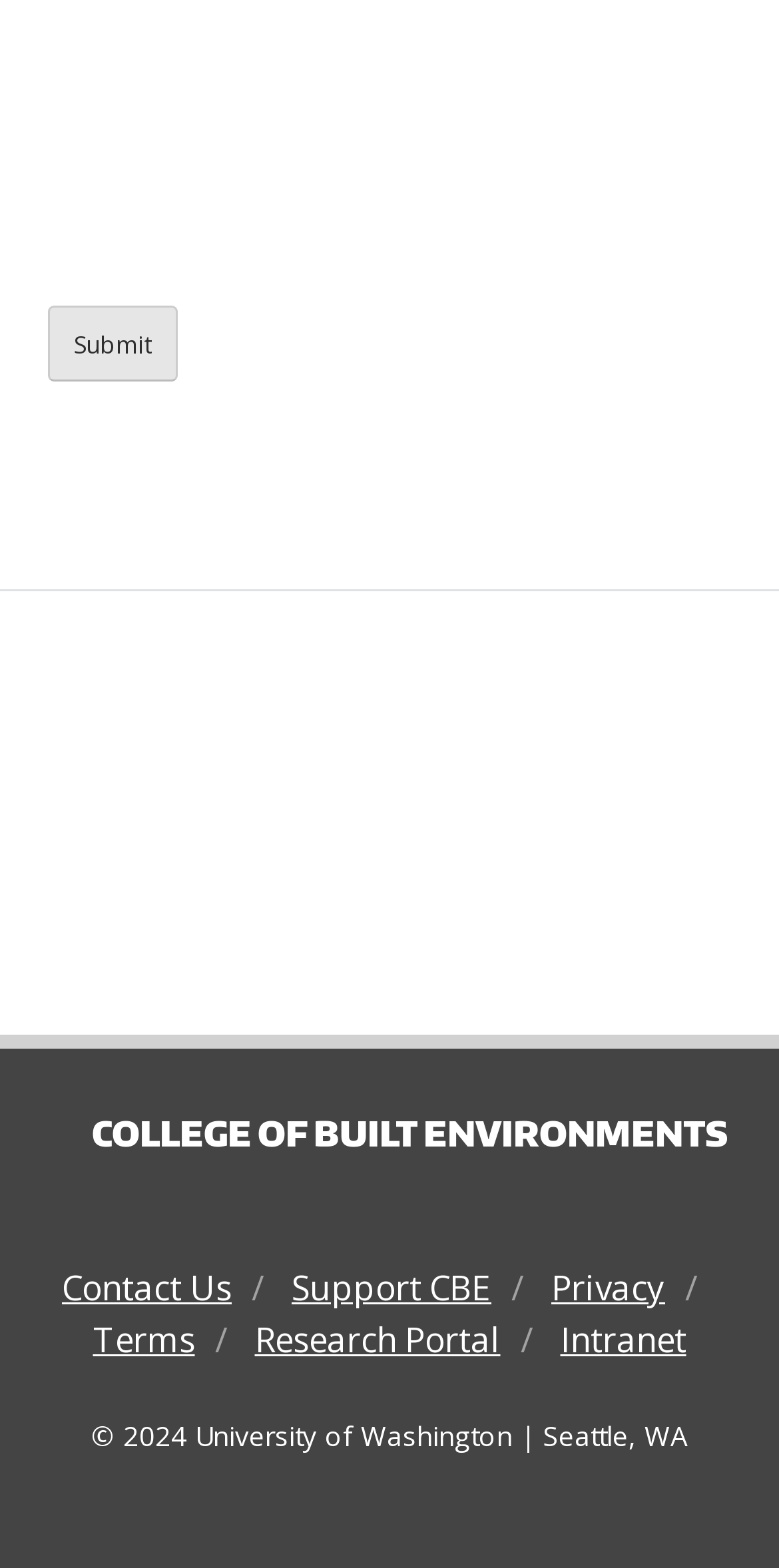Identify and provide the bounding box for the element described by: "Intranet".

[0.719, 0.839, 0.881, 0.869]